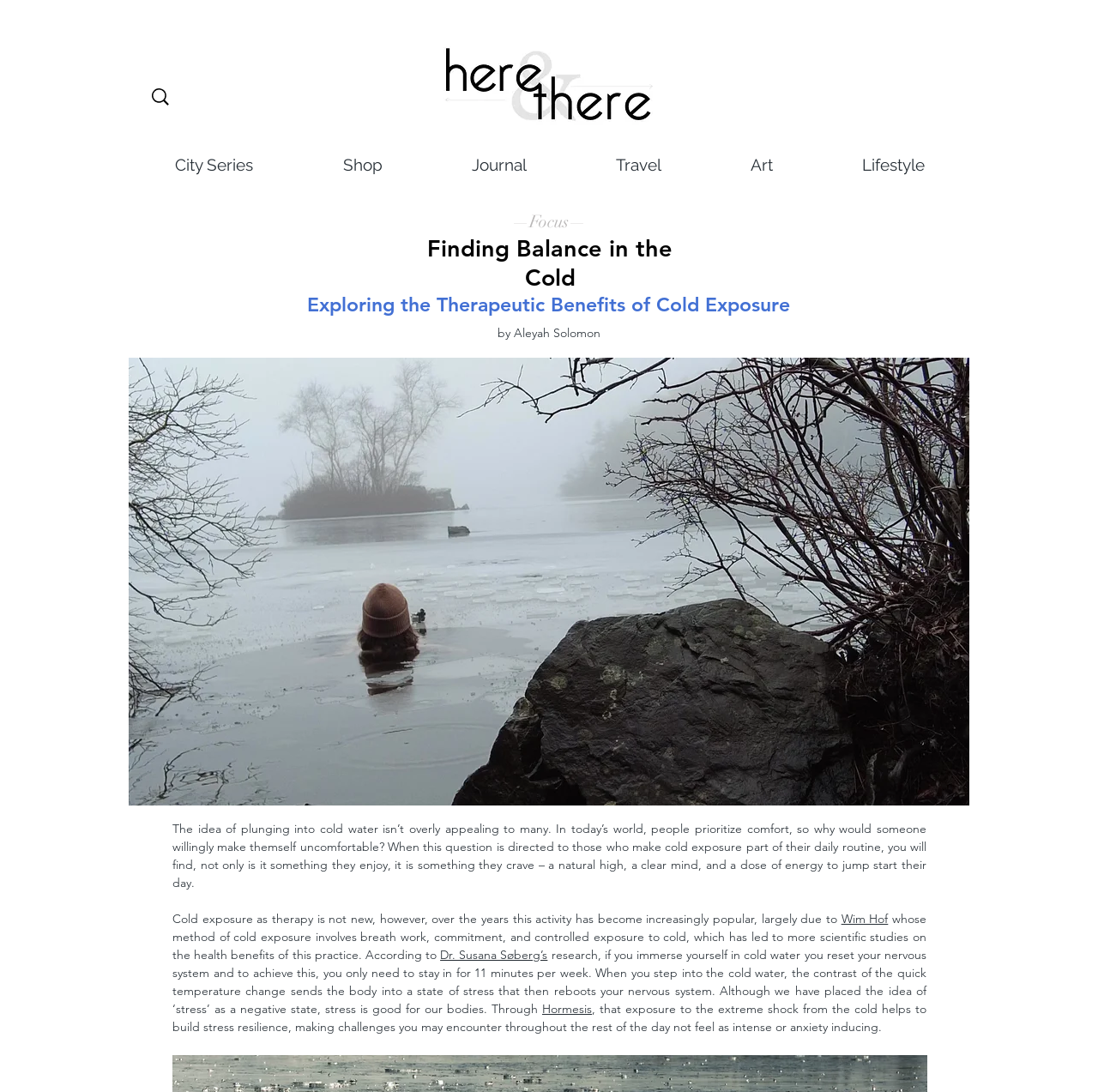Provide the bounding box coordinates of the area you need to click to execute the following instruction: "Search for something".

[0.163, 0.07, 0.188, 0.107]